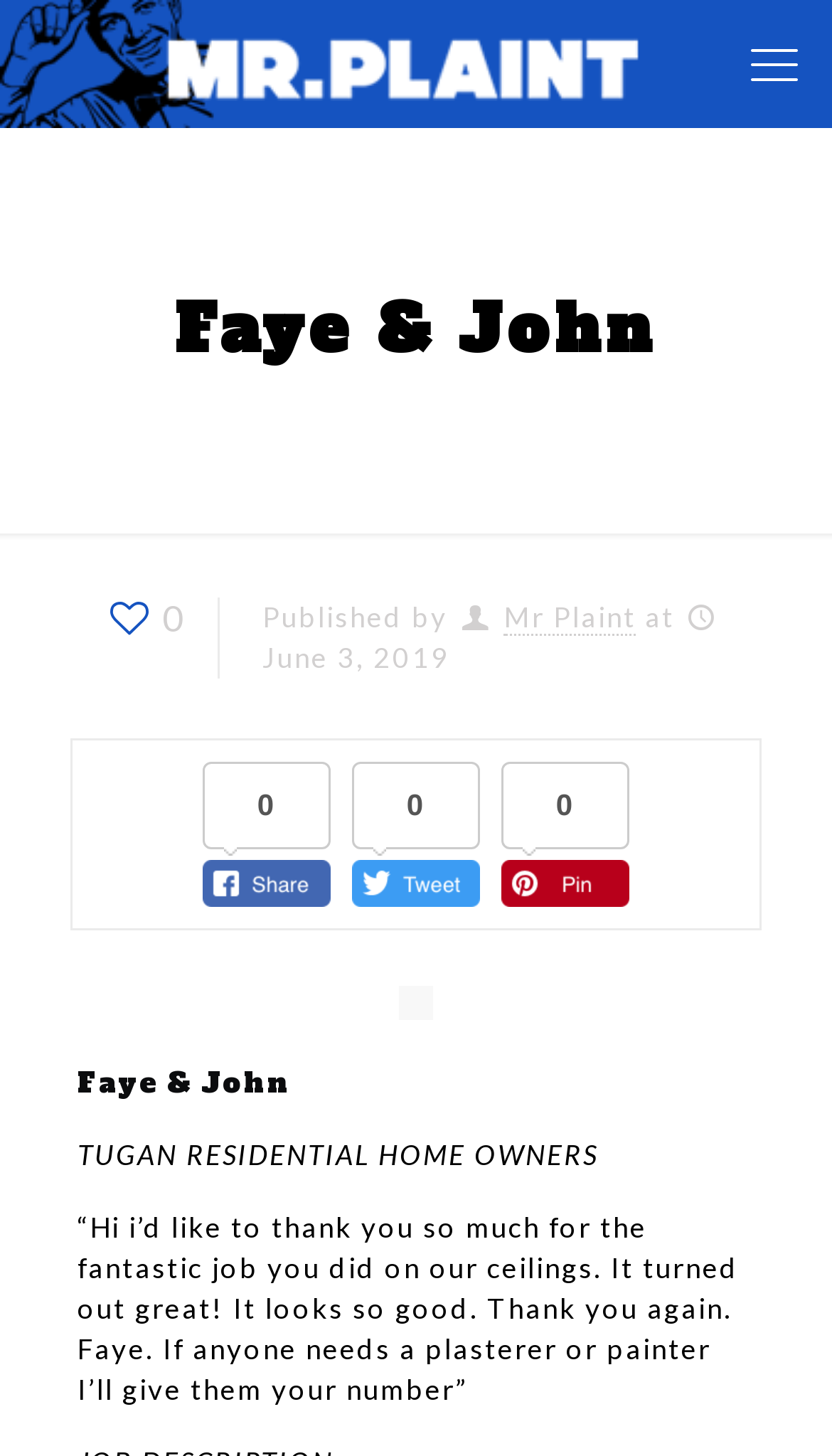Who wrote the testimonial?
Using the information from the image, answer the question thoroughly.

The author of the testimonial can be found at the end of the testimonial text, which is 'Faye. If anyone needs a plasterer or painter I’ll give them your number'.